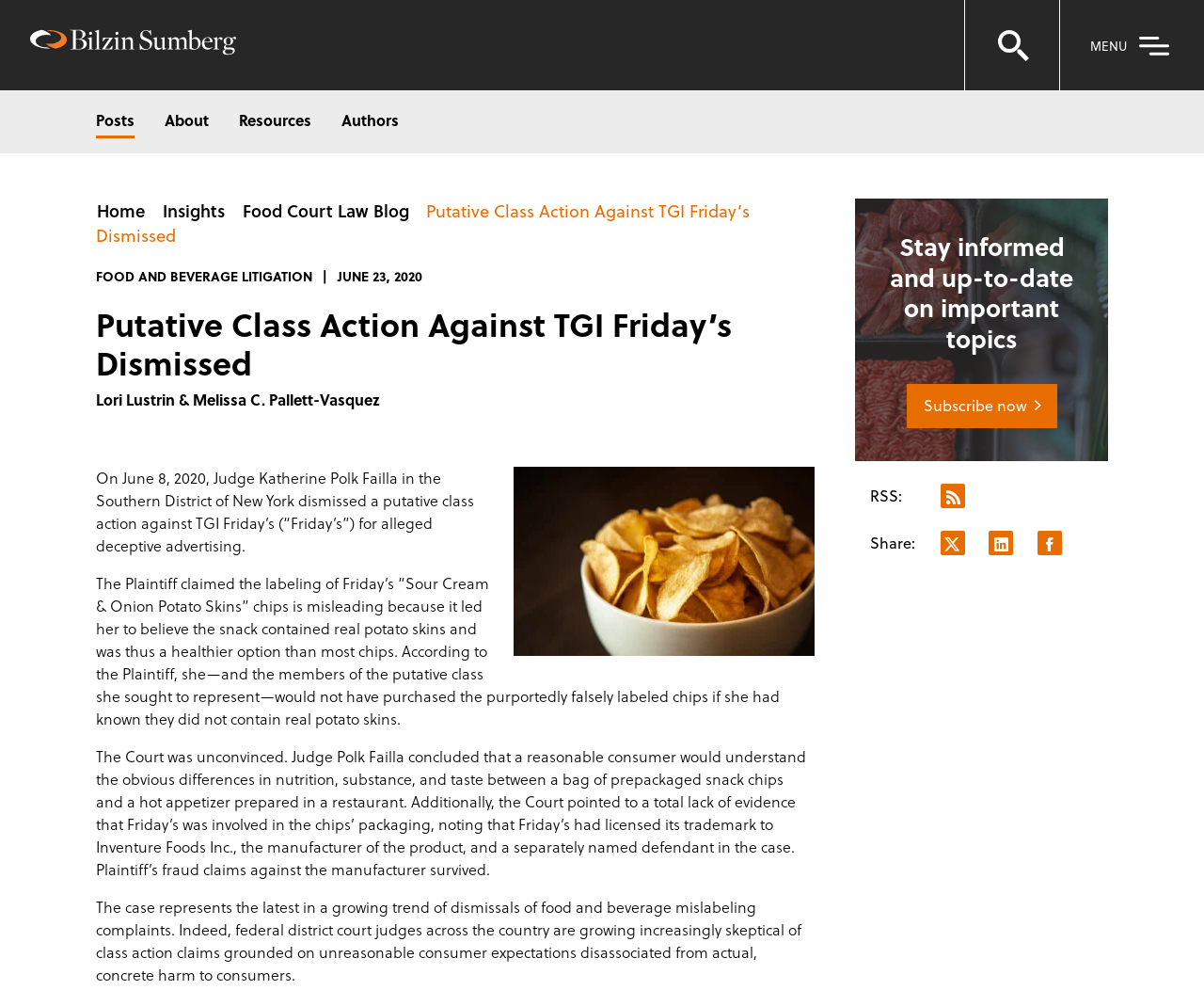Please locate the bounding box coordinates of the element's region that needs to be clicked to follow the instruction: "Contact via email". The bounding box coordinates should be provided as four float numbers between 0 and 1, i.e., [left, top, right, bottom].

None